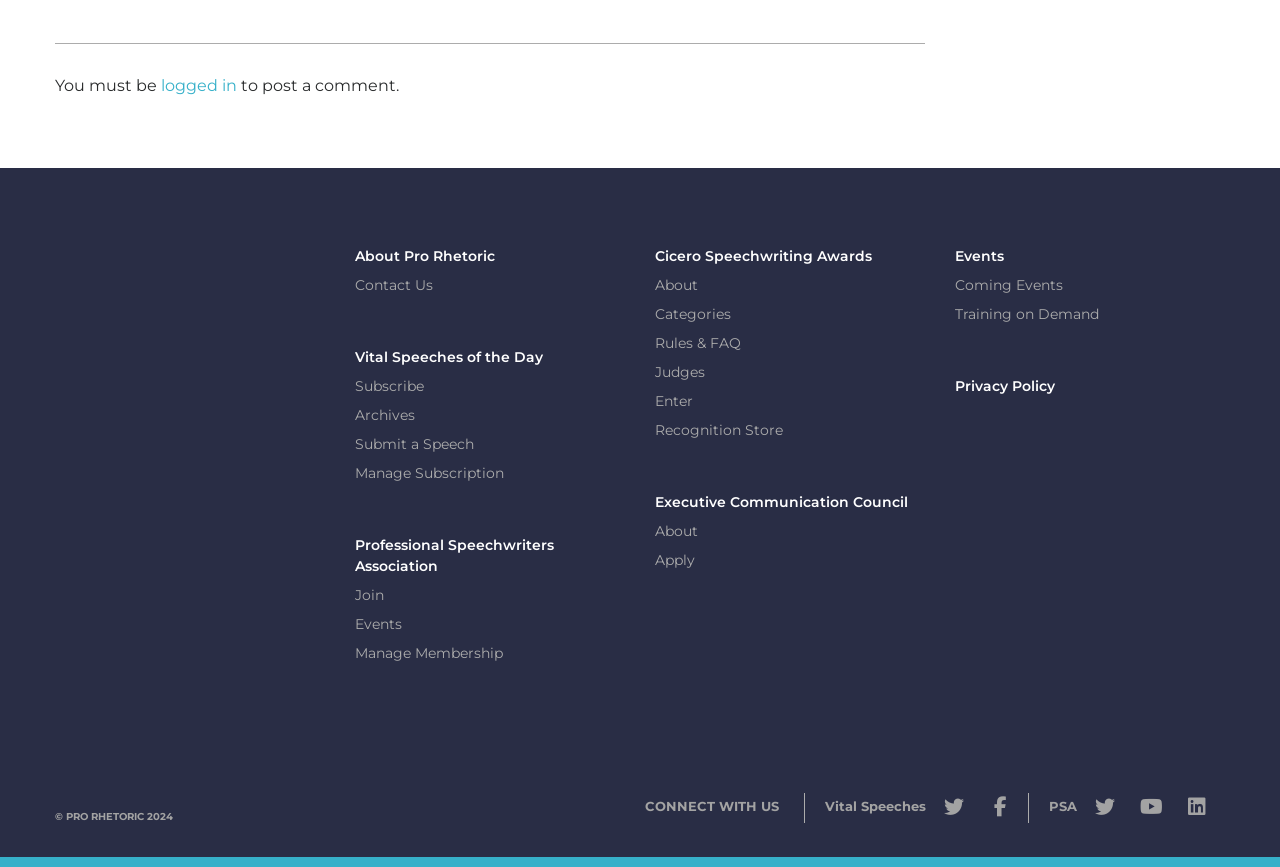What is the purpose of the link 'Submit a Speech'?
Your answer should be a single word or phrase derived from the screenshot.

To submit a speech